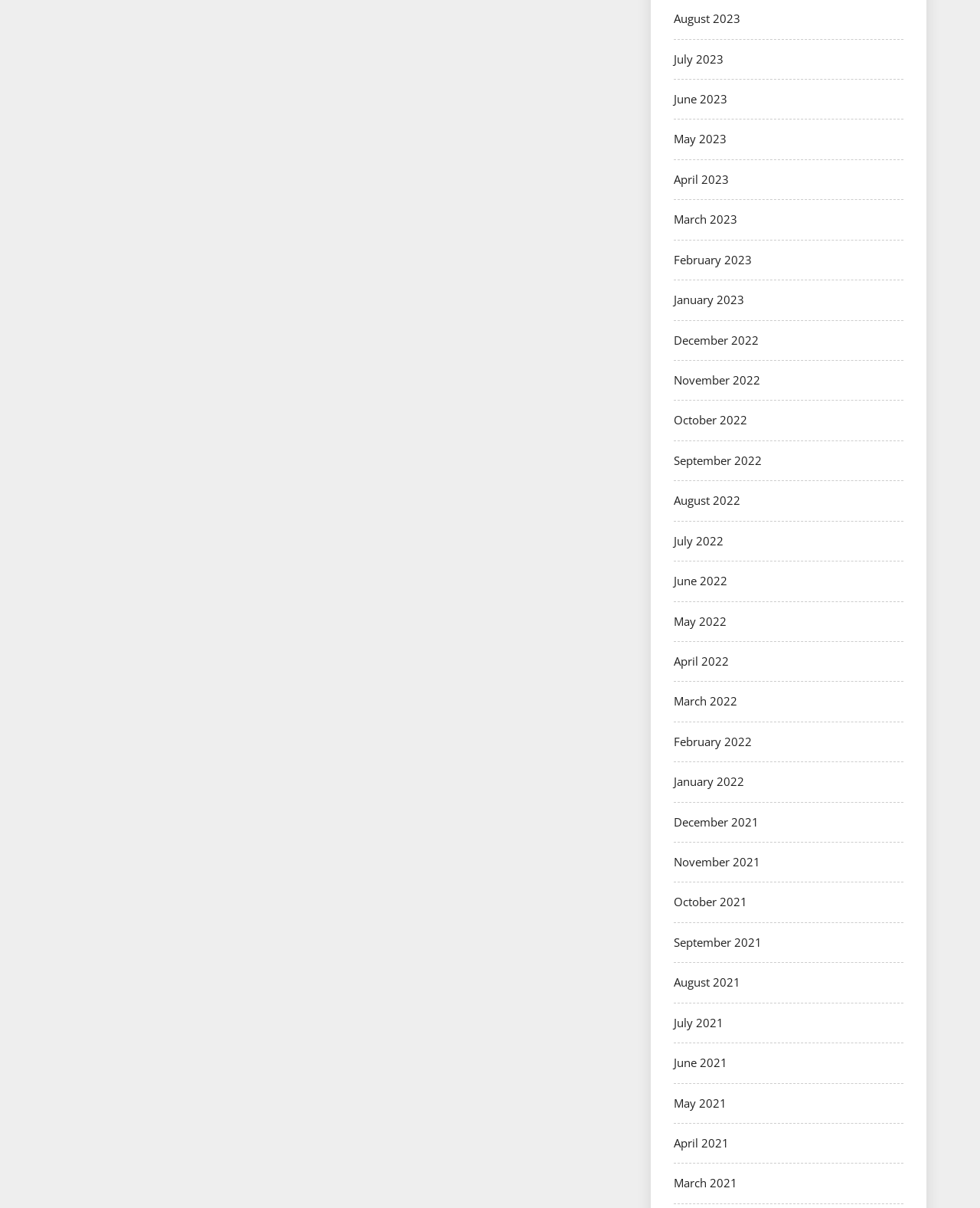What is the earliest month listed?
Provide a well-explained and detailed answer to the question.

By examining the list of links, I can see that the earliest month listed is August 2021, which is the last link in the list.